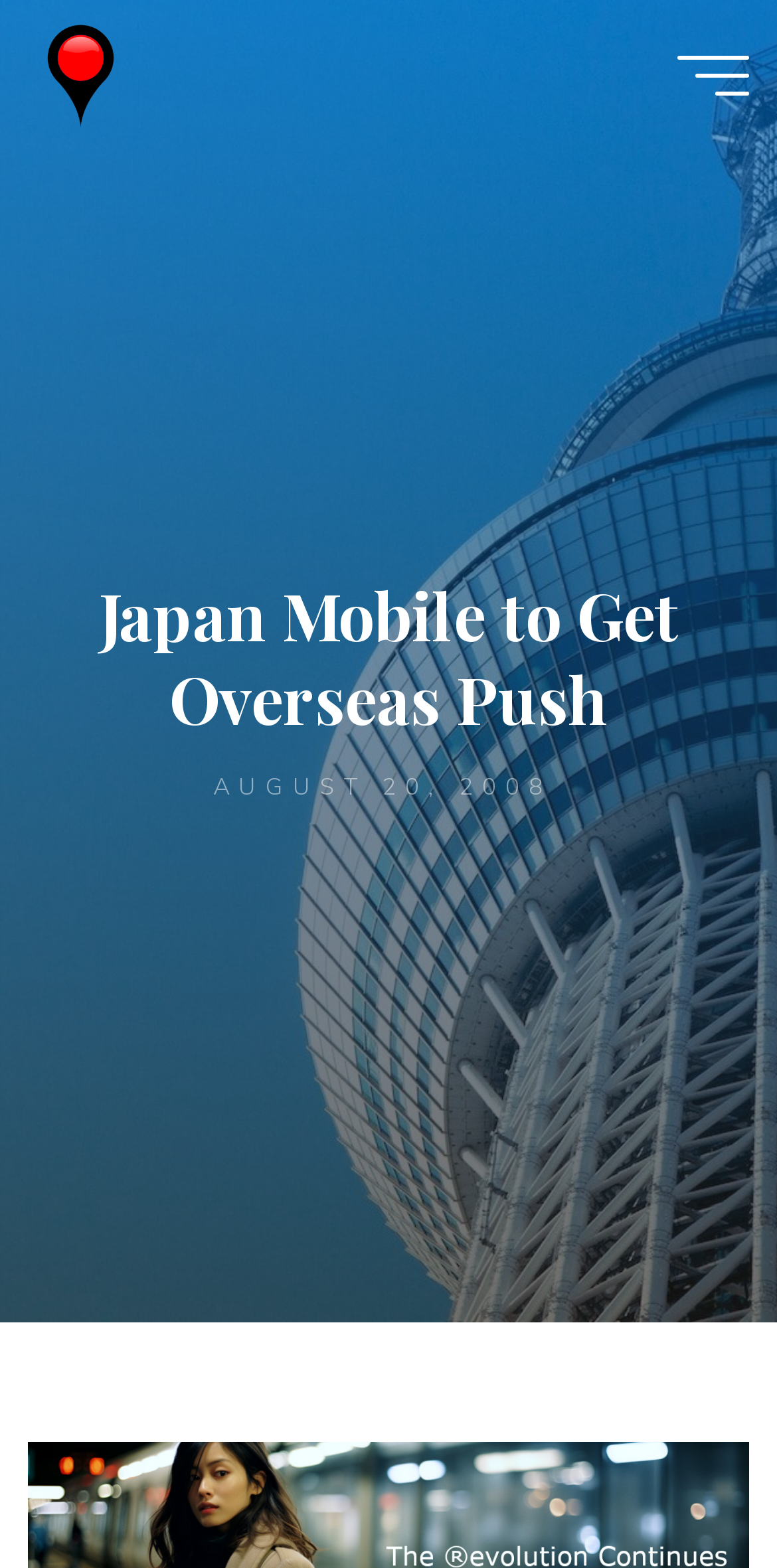Describe all the visual and textual components of the webpage comprehensively.

The webpage appears to be a news article about the Japanese government's efforts to support the domestic mobile industry in expanding into new markets. 

At the top left of the page, there is a link and an image, both labeled "Wireless Watch Japan". The image is slightly larger and positioned above the link. 

On the top right, there is a button labeled "Main menu". 

Below the top section, the main content of the article begins. The title "Japan Mobile to Get Overseas Push" is prominently displayed. 

Underneath the title, there is a timestamp indicating the article was published on August 20, 2008. 

To the right of the timestamp, there is a "Back to Top" button. 

At the very bottom of the page, there is a link, but its text is not specified.